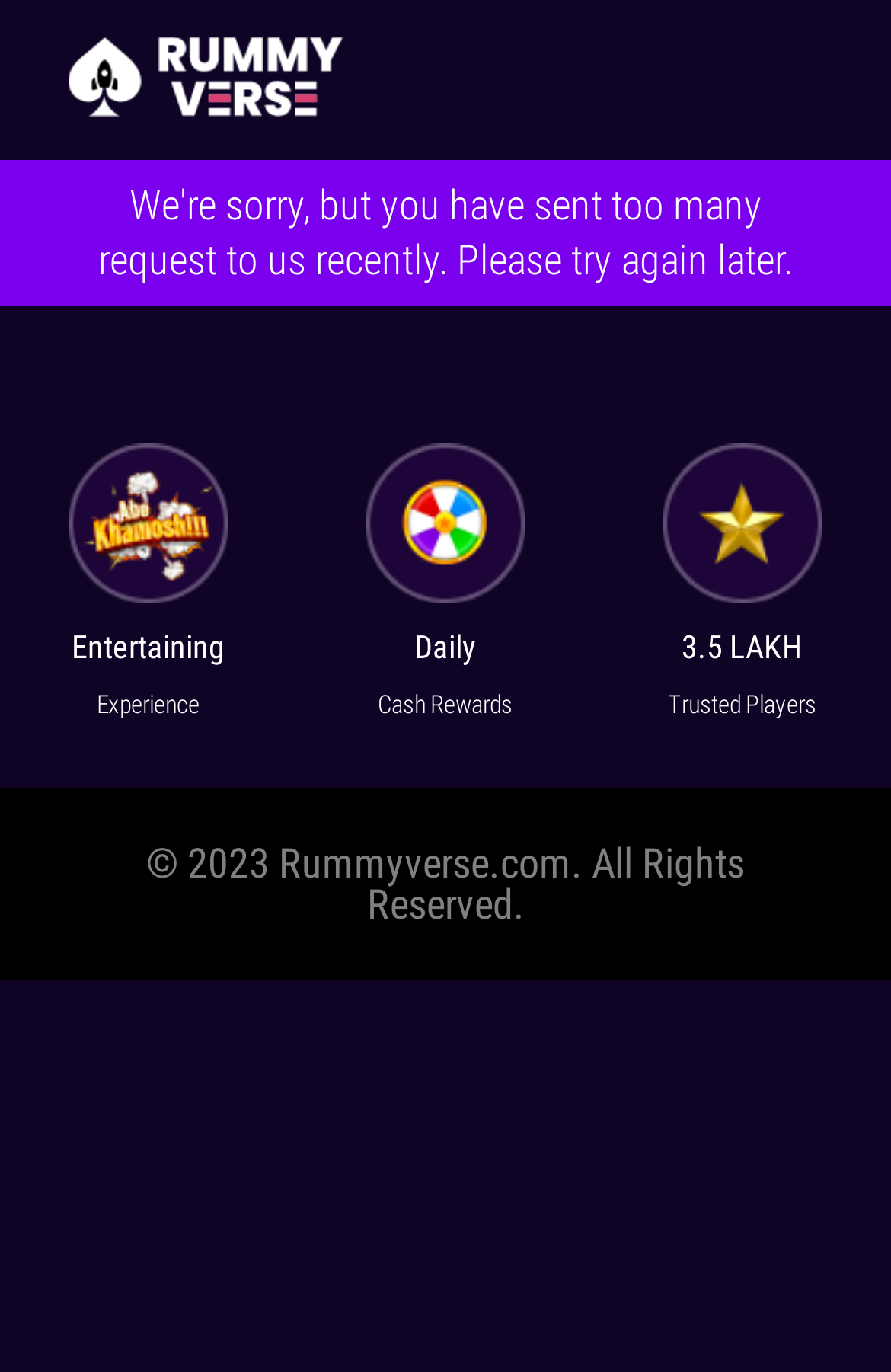What is the logo of the website?
Refer to the screenshot and respond with a concise word or phrase.

Rummyverse